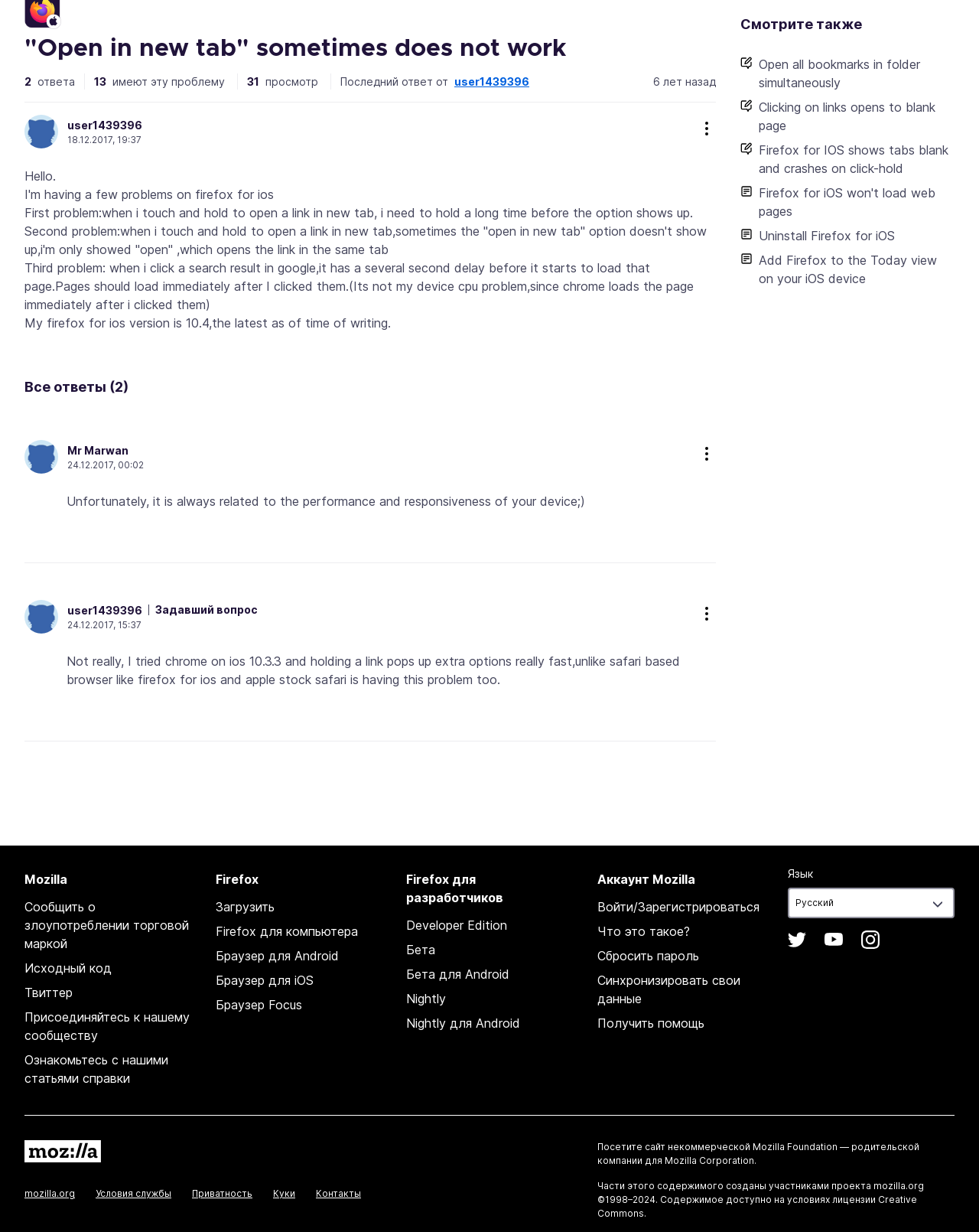Using the given element description, provide the bounding box coordinates (top-left x, top-left y, bottom-right x, bottom-right y) for the corresponding UI element in the screenshot: Твиттер

[0.025, 0.8, 0.074, 0.812]